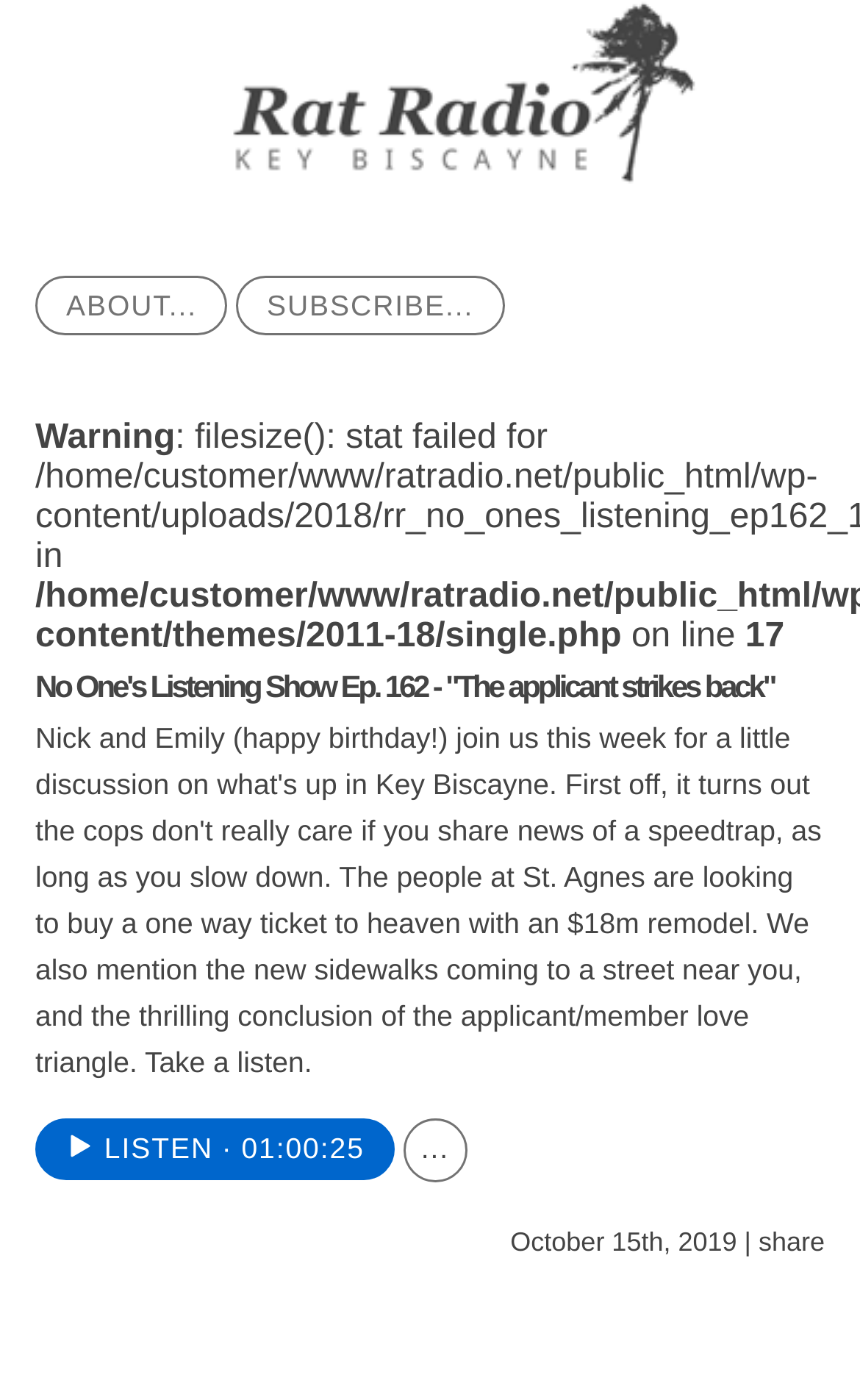Answer briefly with one word or phrase:
What is the duration of the show?

01:00:25